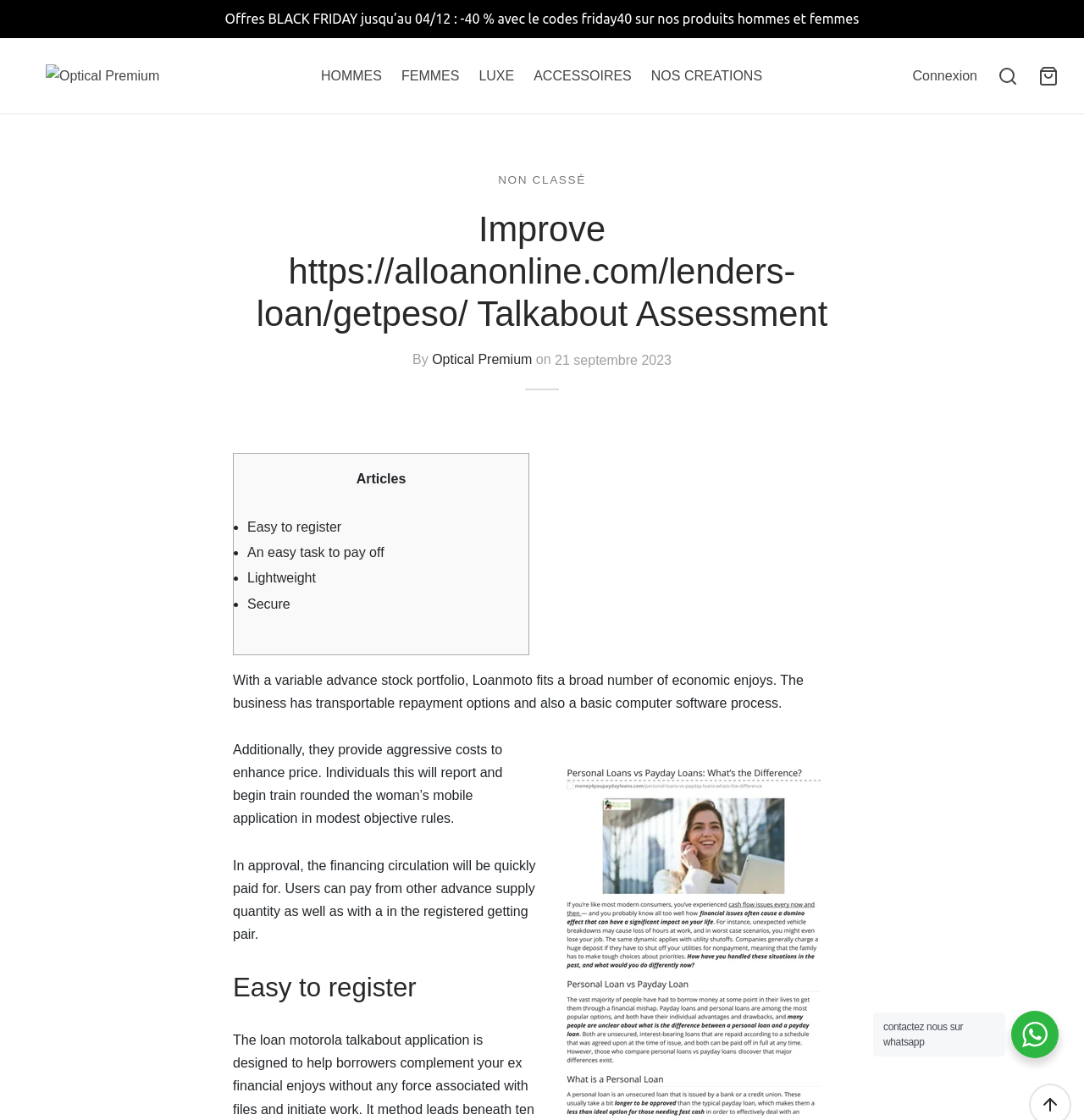Provide an in-depth description of the elements and layout of the webpage.

This webpage appears to be an e-commerce website, specifically an optical store. At the top, there is a banner announcing a Black Friday sale with a 40% discount code. Below the banner, there are several links to different categories, including "HOMMES", "FEMMES", "LUXE", "ACCESSOIRES", and "NOS CREATIONS". 

To the right of these links, there are three icons: a connection icon, a shopping cart icon, and an image icon. 

The main content of the webpage is divided into two sections. The left section has a heading "Improve https://alloanonline.com/lenders-loan/getpeso/ Talkabout Assessment" followed by a description of the assessment. Below this, there are several links to articles, including "Easy to register", "An easy task to pay off", "Lightweight", and "Secure". 

The right section has a heading "Easy to register" and several paragraphs of text describing the benefits of using Loanmoto, including its variable advance stock portfolio, portable repayment options, and basic software process. The text also mentions that the financing circulation will be quickly paid for and that users can pay from other advance supply quantity as well as with a registered getting pair.

At the bottom of the page, there is a call-to-action to contact the store via WhatsApp.